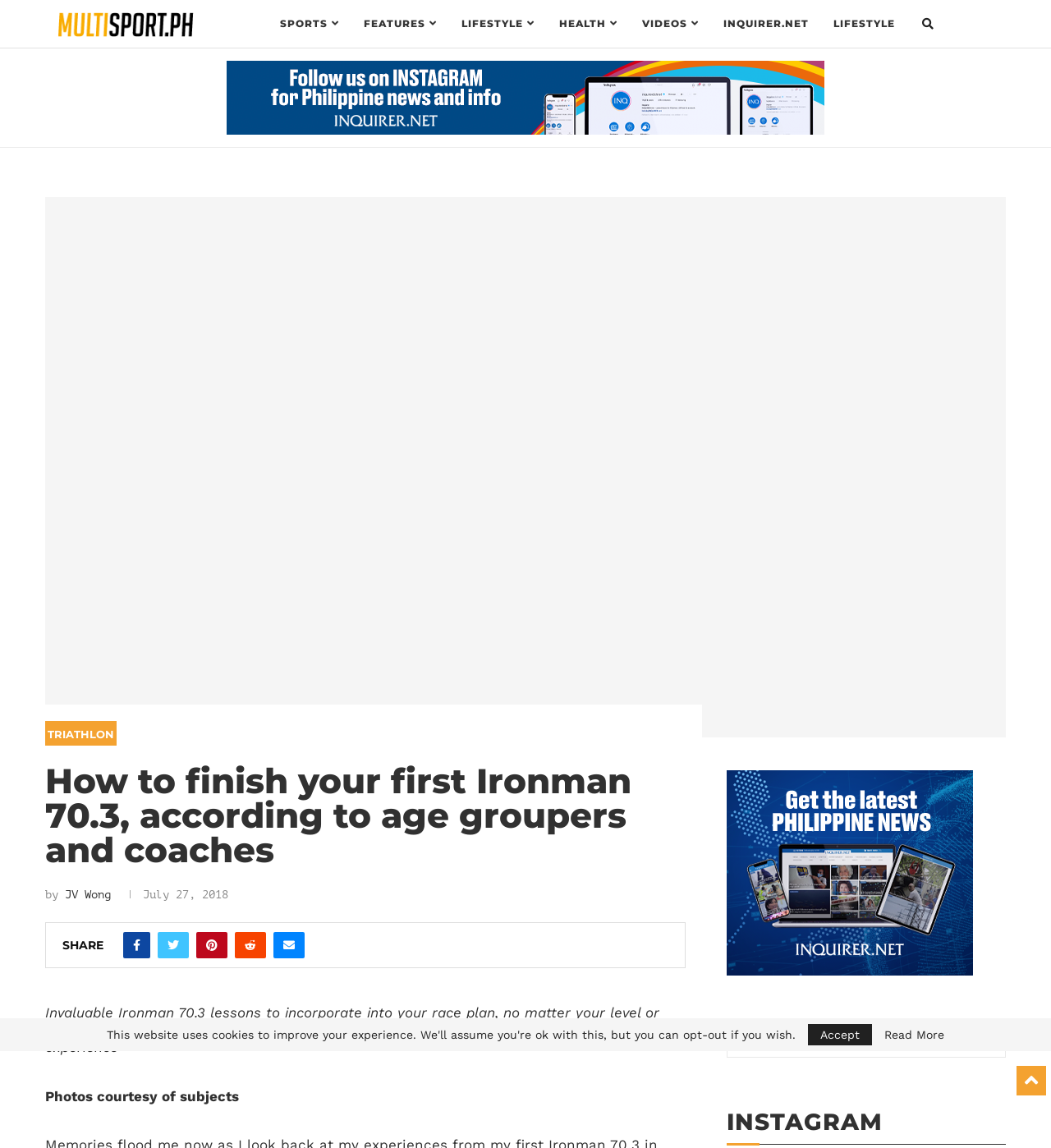Determine the main text heading of the webpage and provide its content.

How to finish your first Ironman 70.3, according to age groupers and coaches